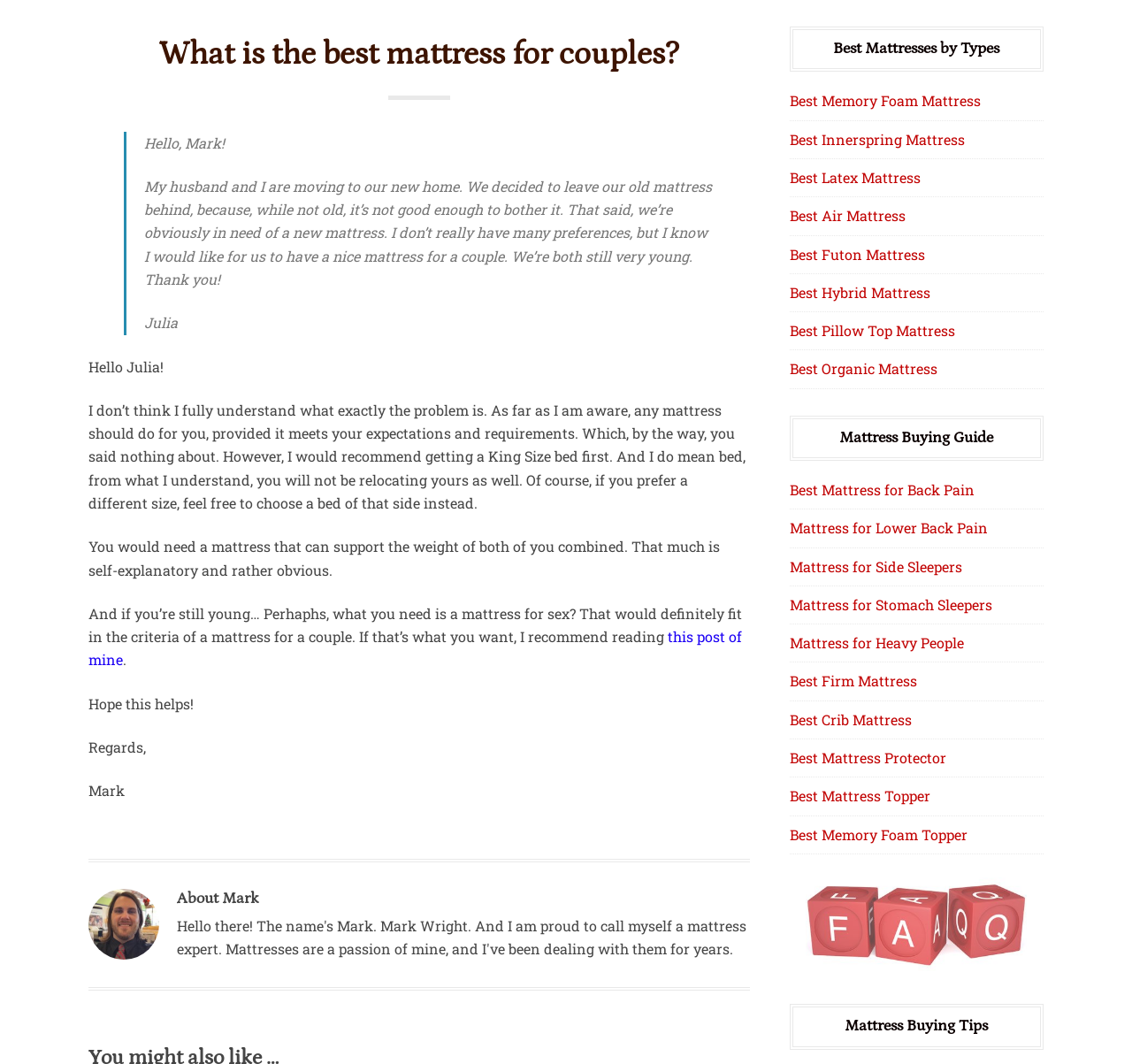Please locate the bounding box coordinates of the element's region that needs to be clicked to follow the instruction: "Click the link to read the mattress buying guide". The bounding box coordinates should be provided as four float numbers between 0 and 1, i.e., [left, top, right, bottom].

[0.697, 0.39, 0.922, 0.433]